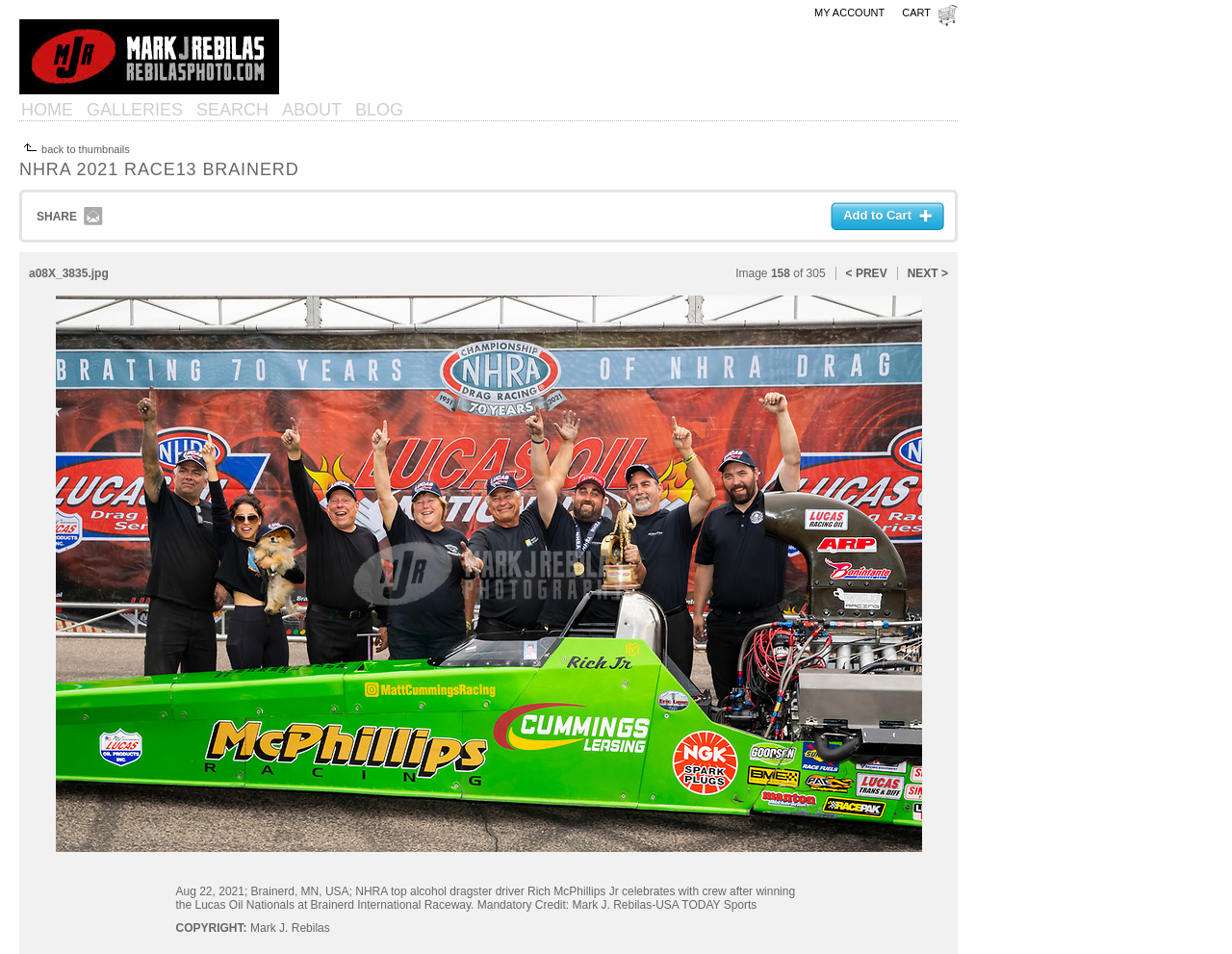Using the element description: "Search", determine the bounding box coordinates for the specified UI element. The coordinates should be four float numbers between 0 and 1, [left, top, right, bottom].

[0.158, 0.103, 0.22, 0.127]